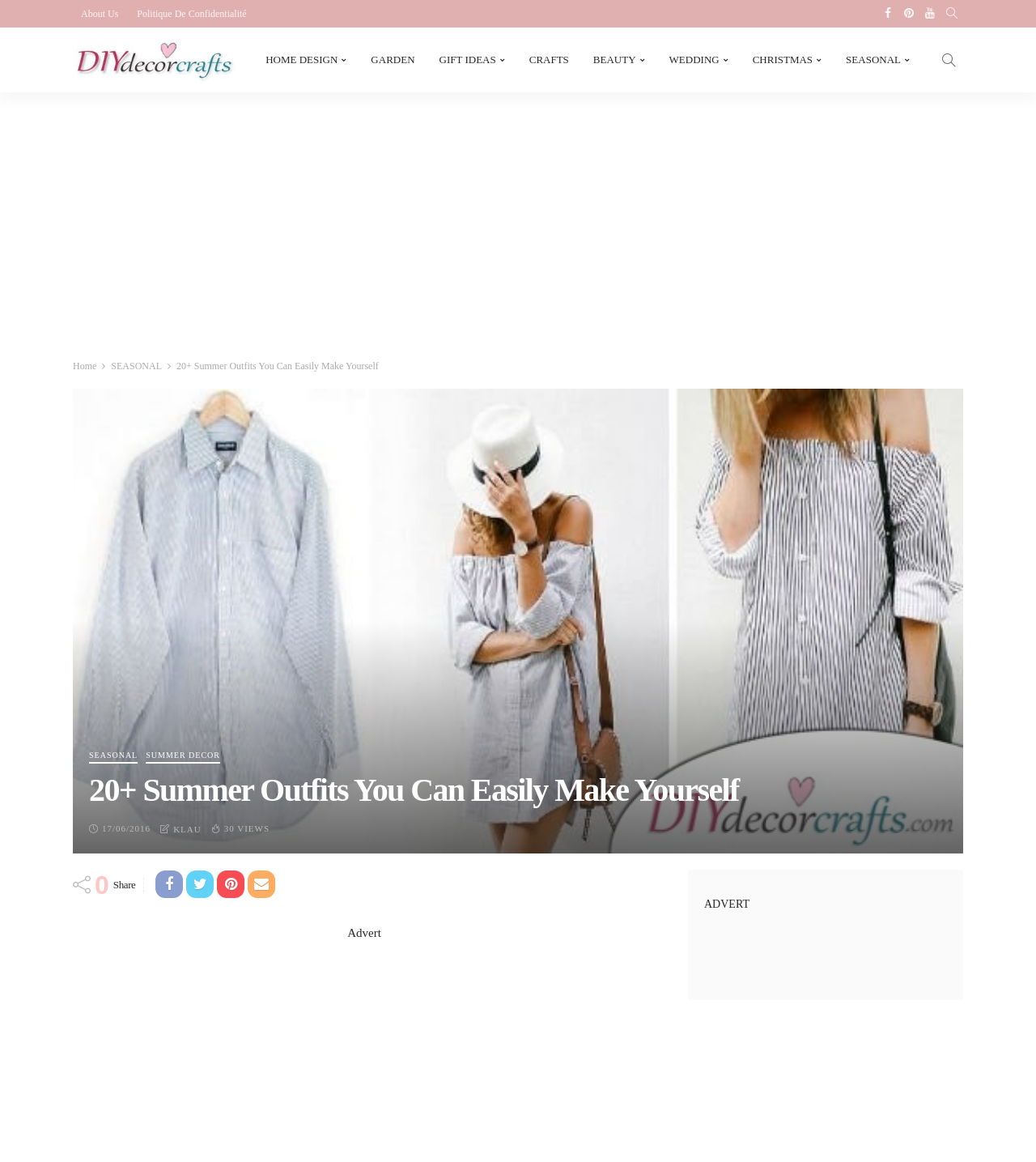What is the title of the main article?
Using the image, provide a concise answer in one word or a short phrase.

20+ Summer Outfits You Can Easily Make Yourself